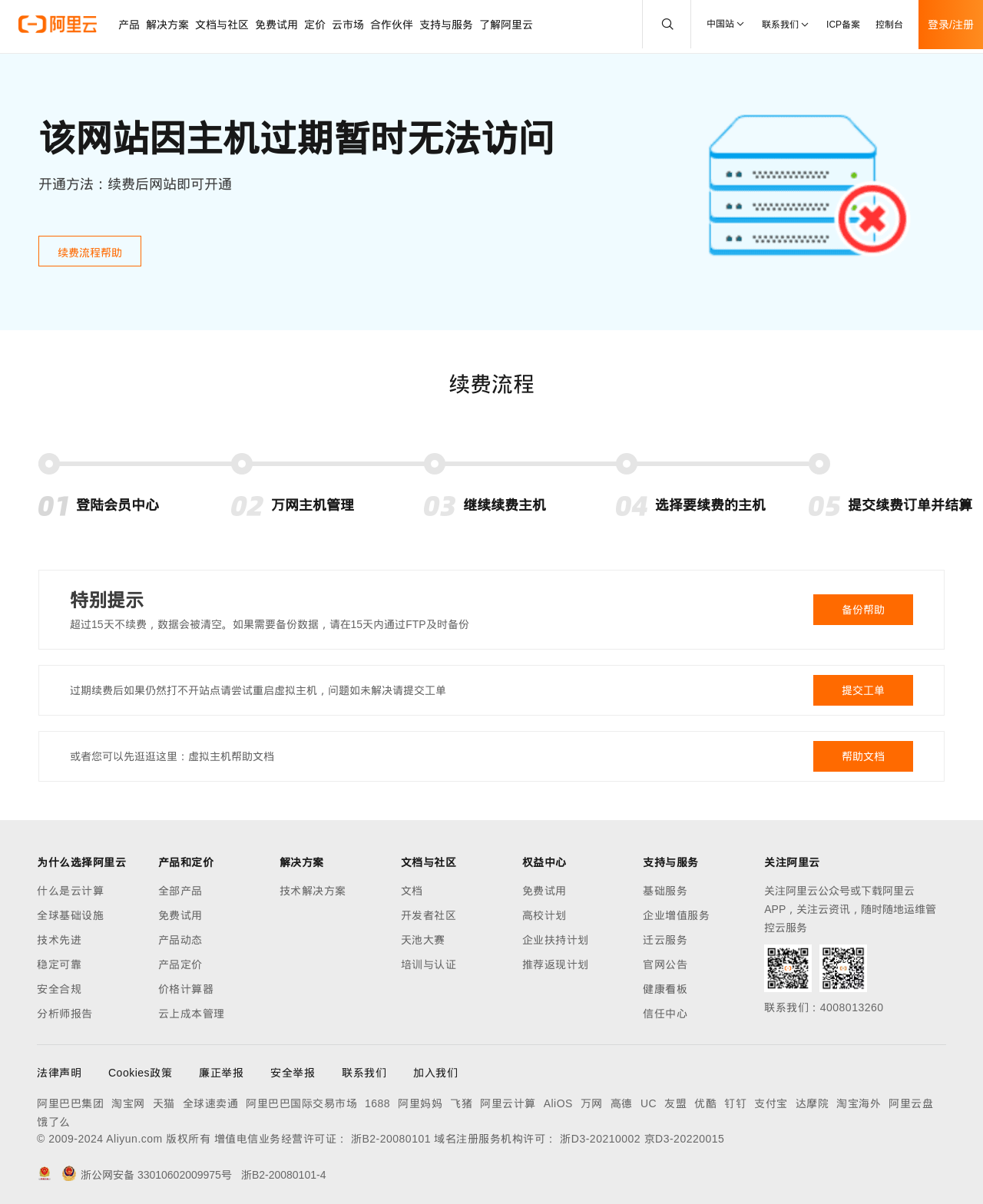From the element description parent_node: 浙公网安备 33010602009975号浙B2-20080101-4, predict the bounding box coordinates of the UI element. The coordinates must be specified in the format (top-left x, top-left y, bottom-right x, bottom-right y) and should be within the 0 to 1 range.

[0.038, 0.968, 0.062, 0.983]